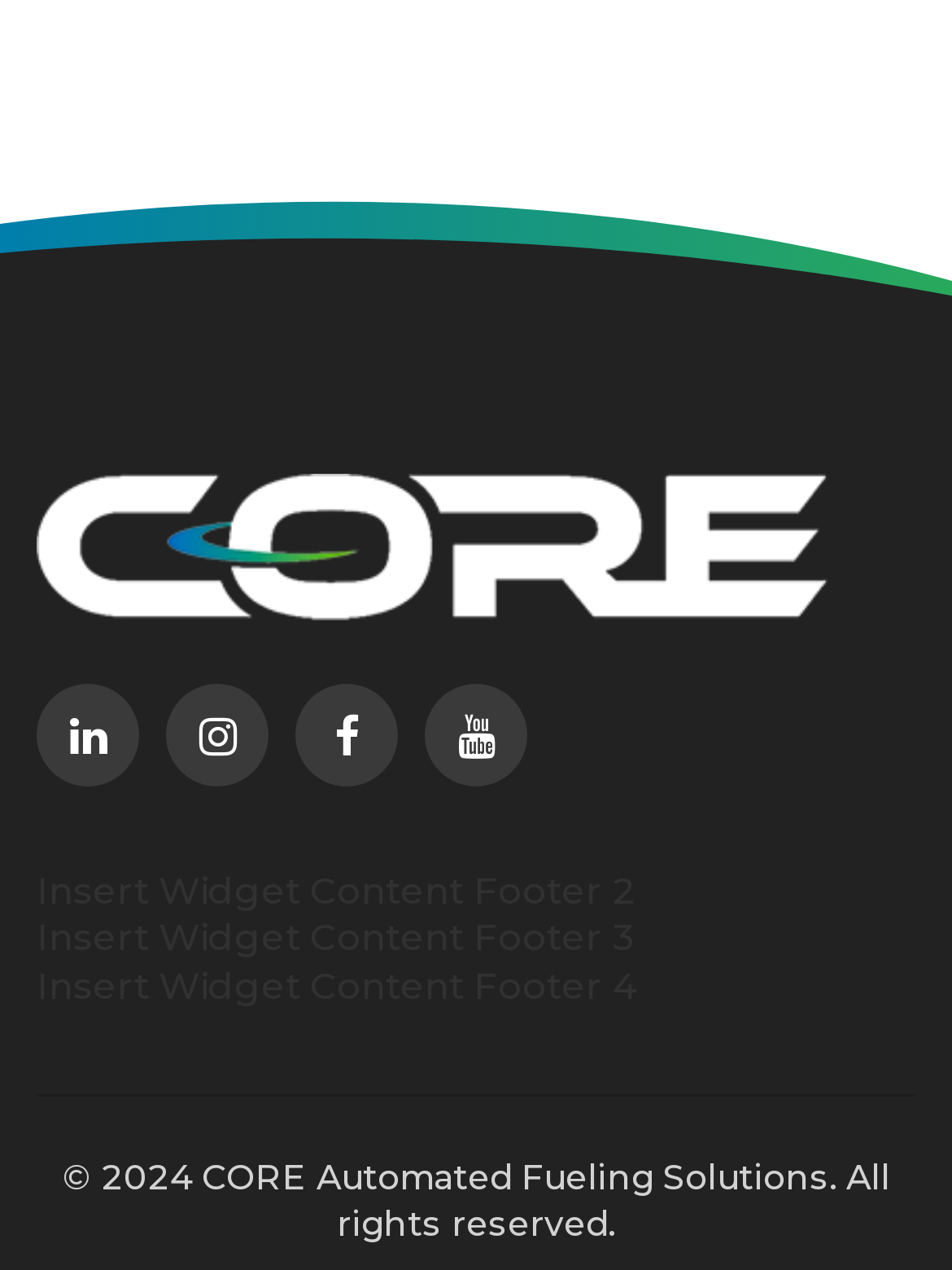What is the copyright year?
Analyze the screenshot and provide a detailed answer to the question.

I found the copyright year by looking at the StaticText element with the text '© 2024' at the bottom of the page.